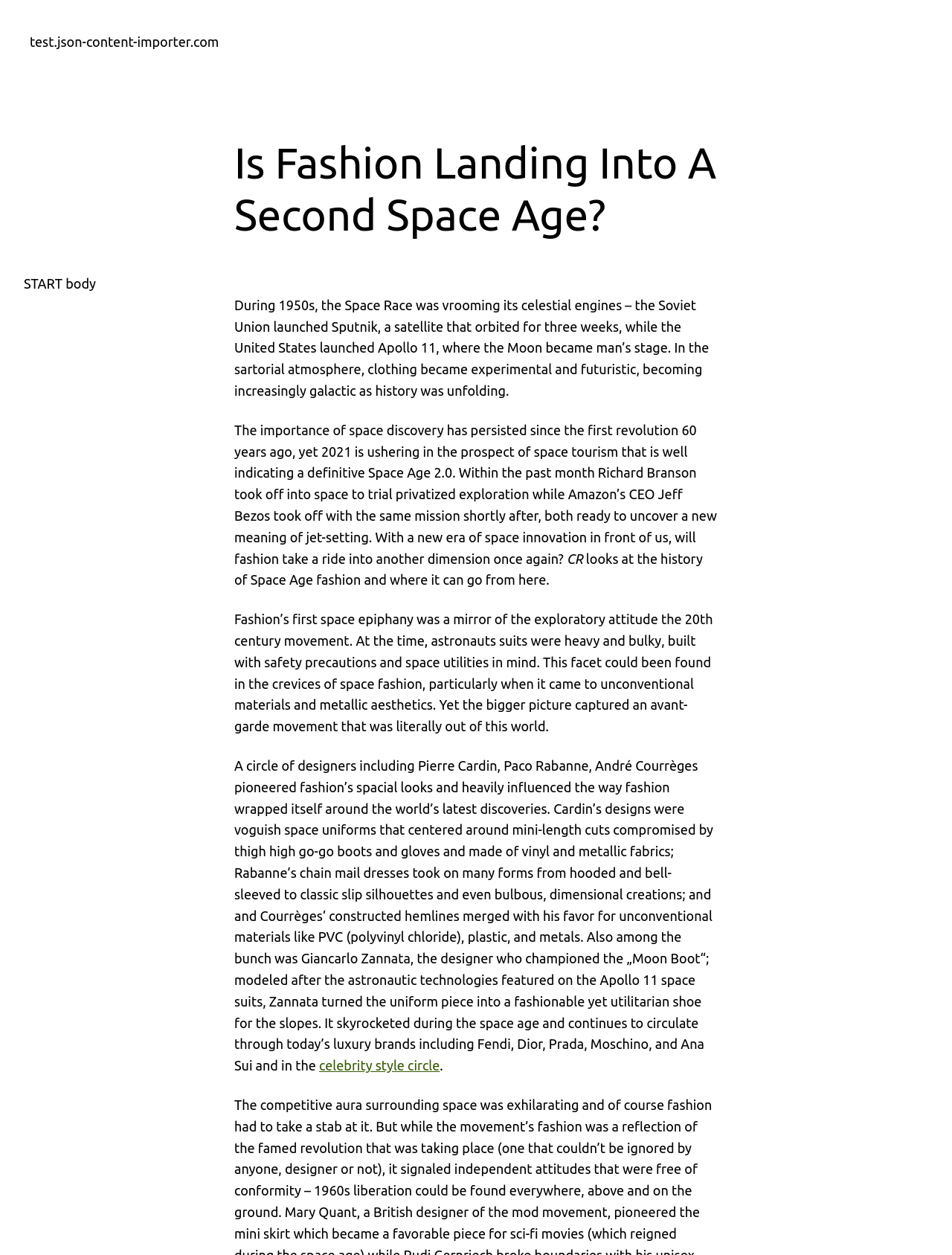Using the information in the image, could you please answer the following question in detail:
What is the main topic of this article?

Based on the content of the webpage, it appears that the article is discussing the relationship between fashion and the Space Age, specifically how fashion has been influenced by space exploration and technology.